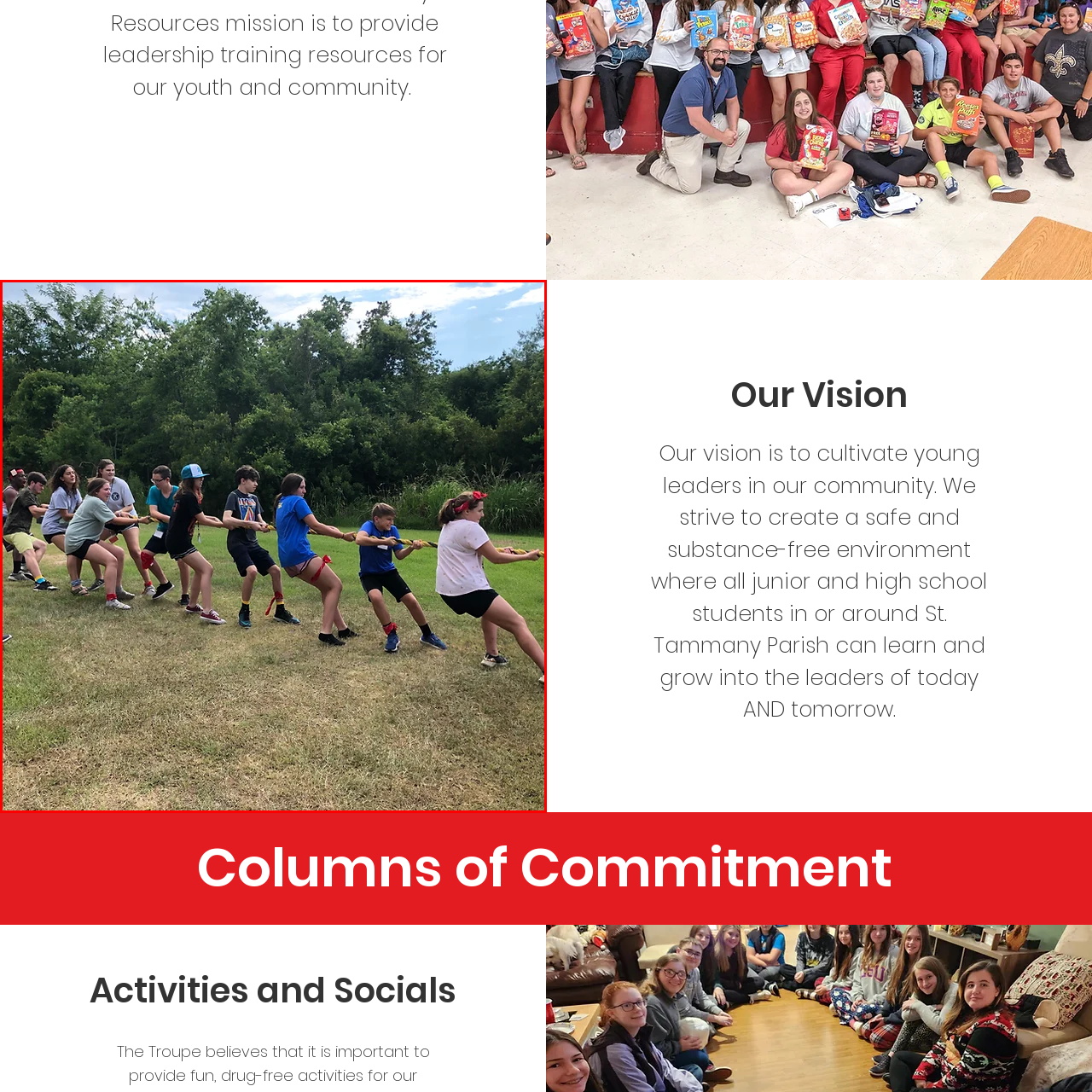What type of attire are the participants wearing?
Focus on the image inside the red bounding box and offer a thorough and detailed answer to the question.

The caption describes the participants as wearing casual summer attire, which suggests they are dressed in comfortable and relaxed clothing suitable for a warm weather outdoor activity.